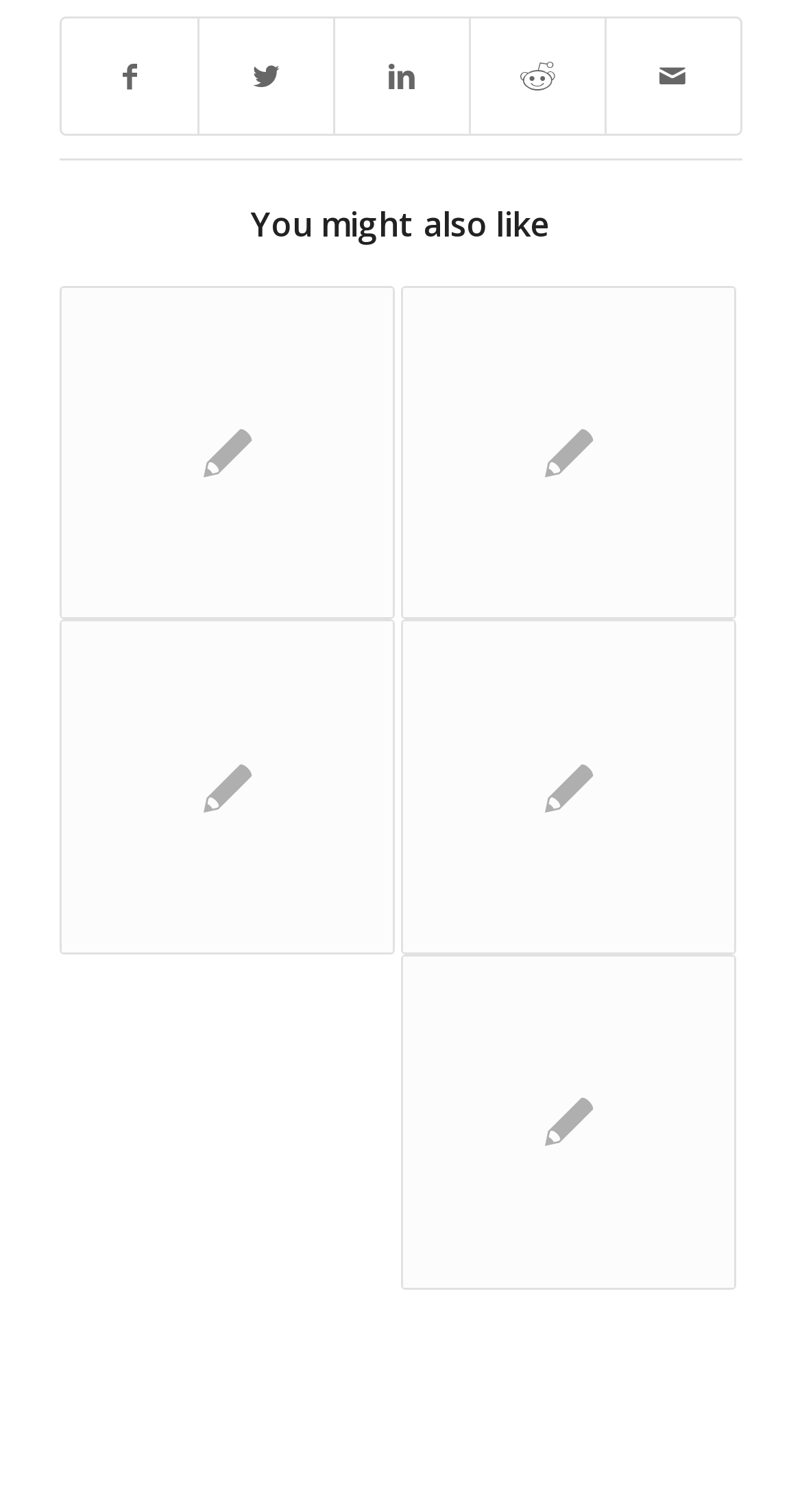What is the purpose of the hidden links at the top?
Please elaborate on the answer to the question with detailed information.

The hidden links at the top of the webpage, including 'Share on Facebook', 'Share on Twitter', 'Share on LinkedIn', 'Share on Reddit', and 'Share by Mail', suggest that the purpose of these links is to allow users to share the content of the webpage on various social media platforms.